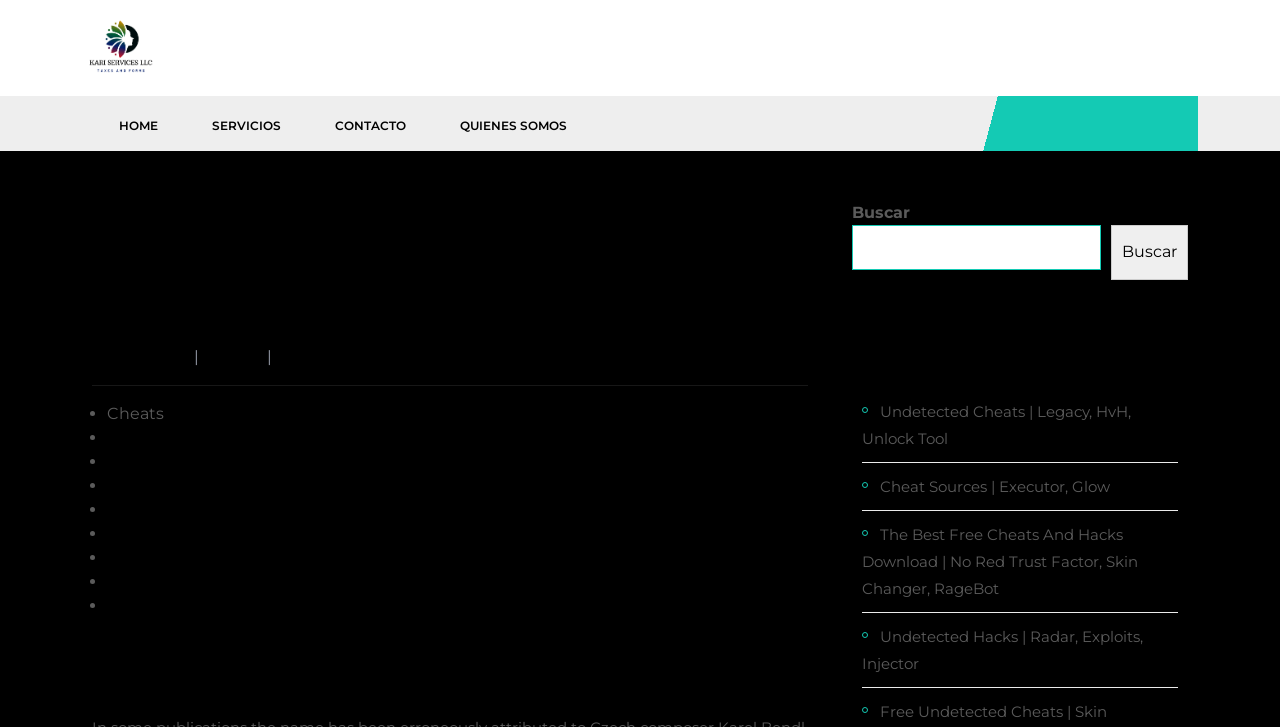Kindly provide the bounding box coordinates of the section you need to click on to fulfill the given instruction: "Click on Cosmetic unlocker".

[0.084, 0.589, 0.202, 0.615]